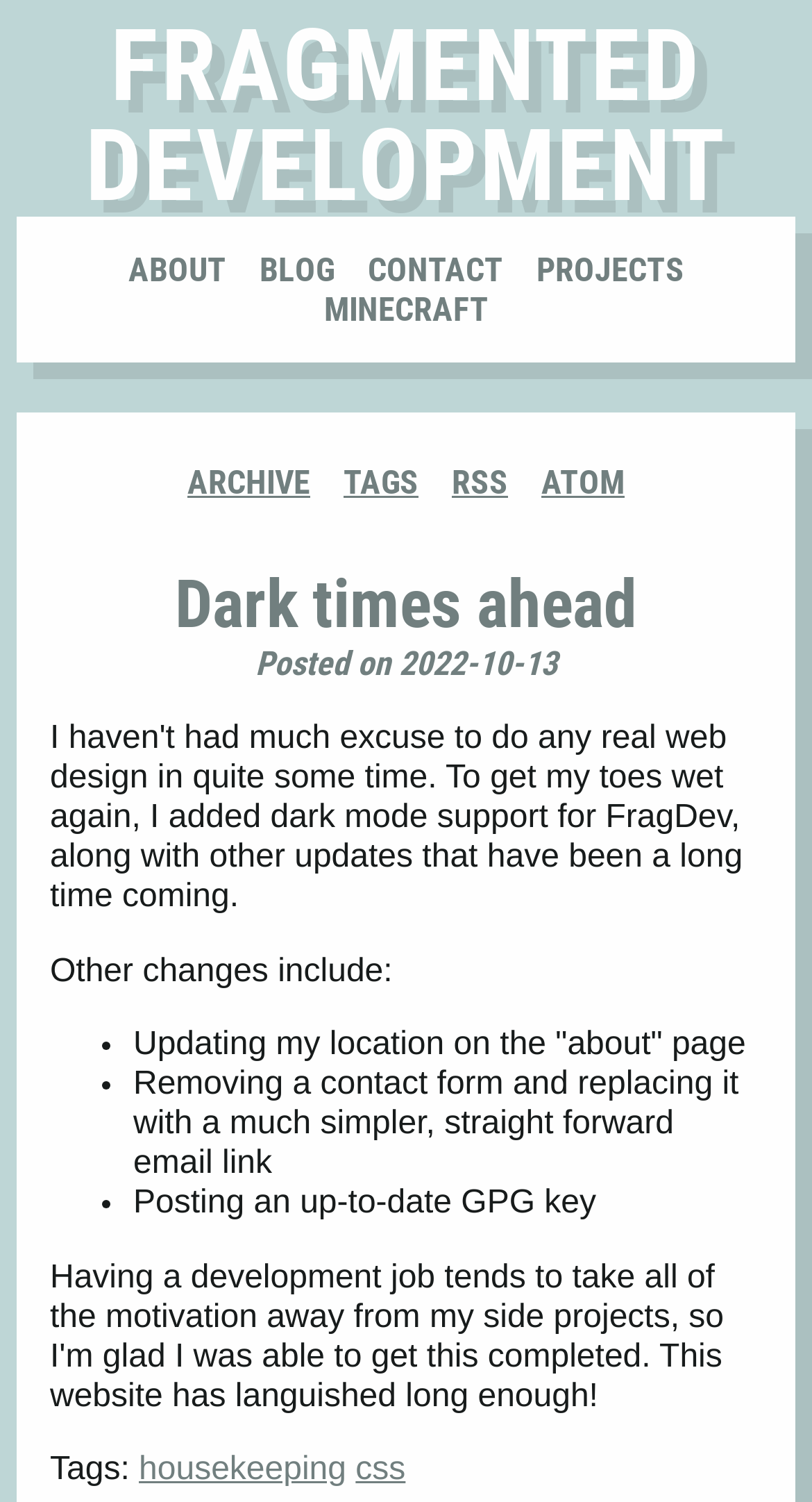Please reply to the following question using a single word or phrase: 
What is the date of the blog post?

2022-10-13